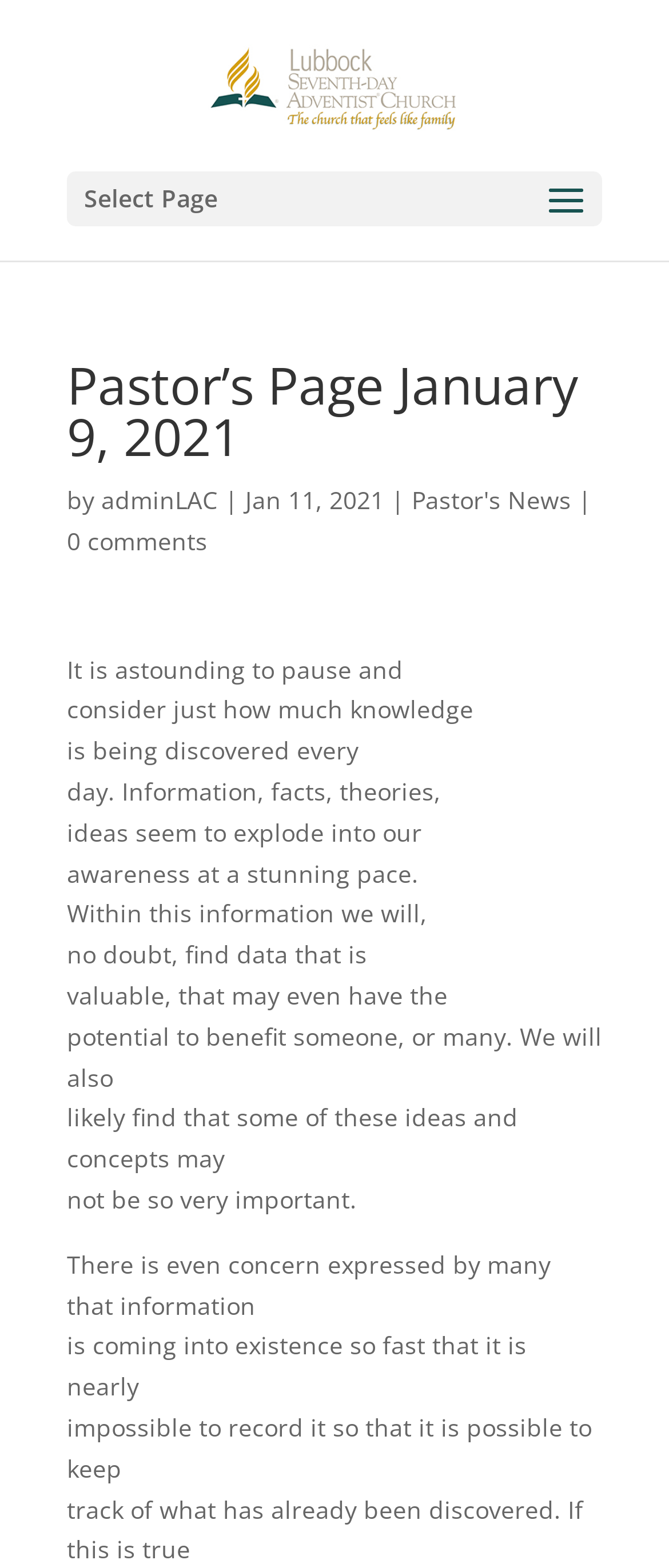Generate the main heading text from the webpage.

Pastor’s Page January 9, 2021